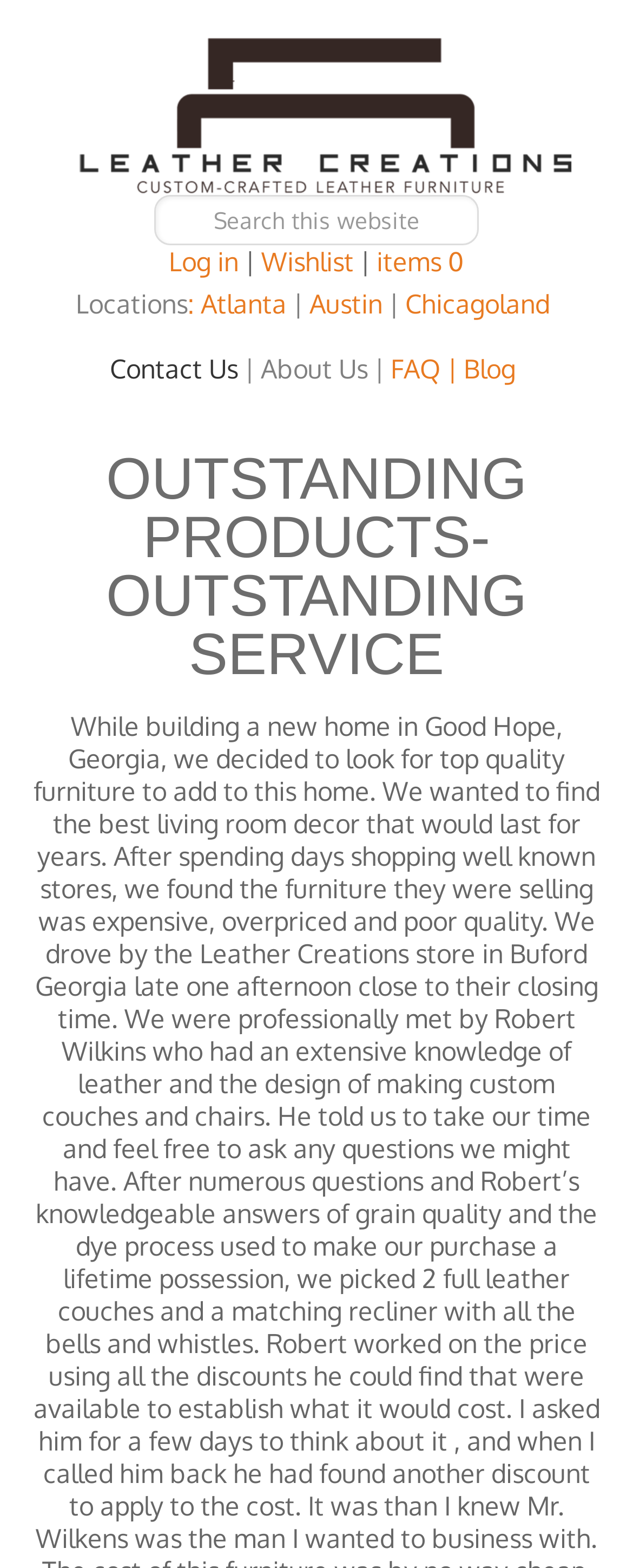Show the bounding box coordinates of the region that should be clicked to follow the instruction: "Log in."

[0.267, 0.156, 0.377, 0.177]